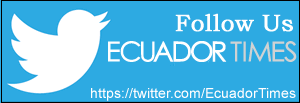Explain in detail what you see in the image.

The image features a vibrant blue background with the text "Follow Us" prominently displayed alongside "ECUADOR TIMES" in a contrasting color. Below the text, there is a recognizable Twitter logo, accompanied by the handle "https://twitter.com/EcuadorTimes". This graphic encourages viewers to connect with Ecuador Times on Twitter for updates and news. The design is clean and appealing, aiming to attract social media engagement from the audience.